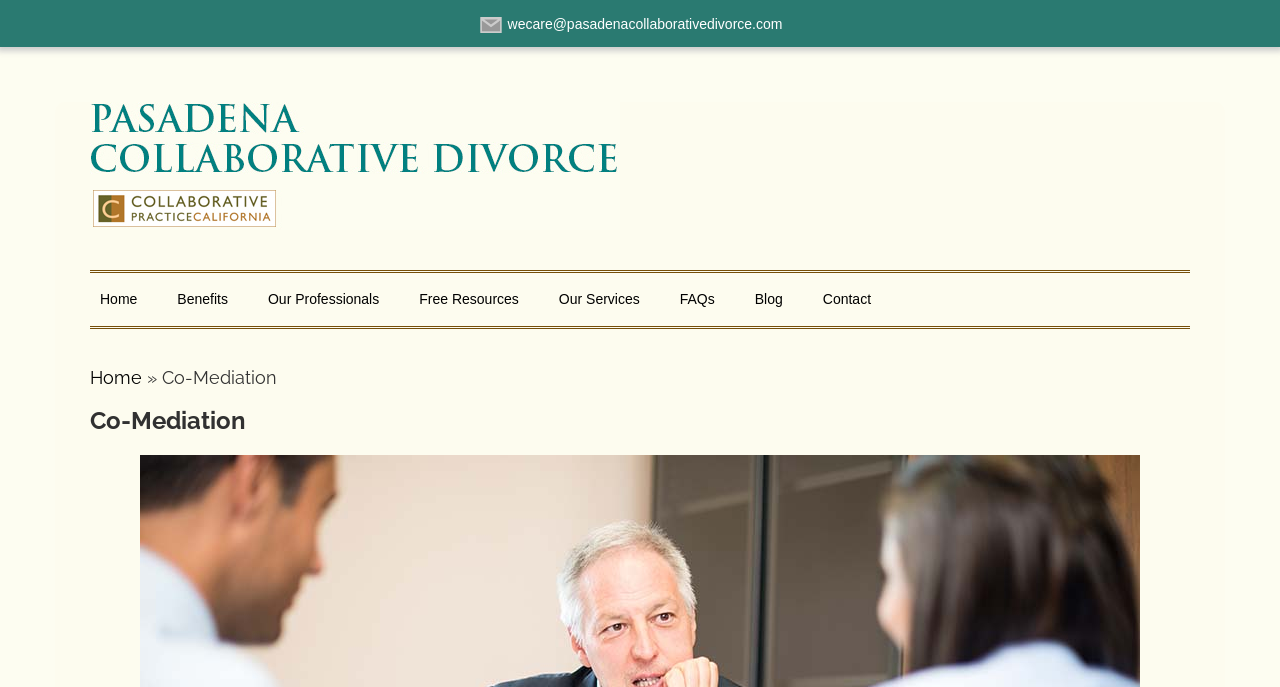From the webpage screenshot, predict the bounding box coordinates (top-left x, top-left y, bottom-right x, bottom-right y) for the UI element described here: FAQs

[0.523, 0.409, 0.566, 0.464]